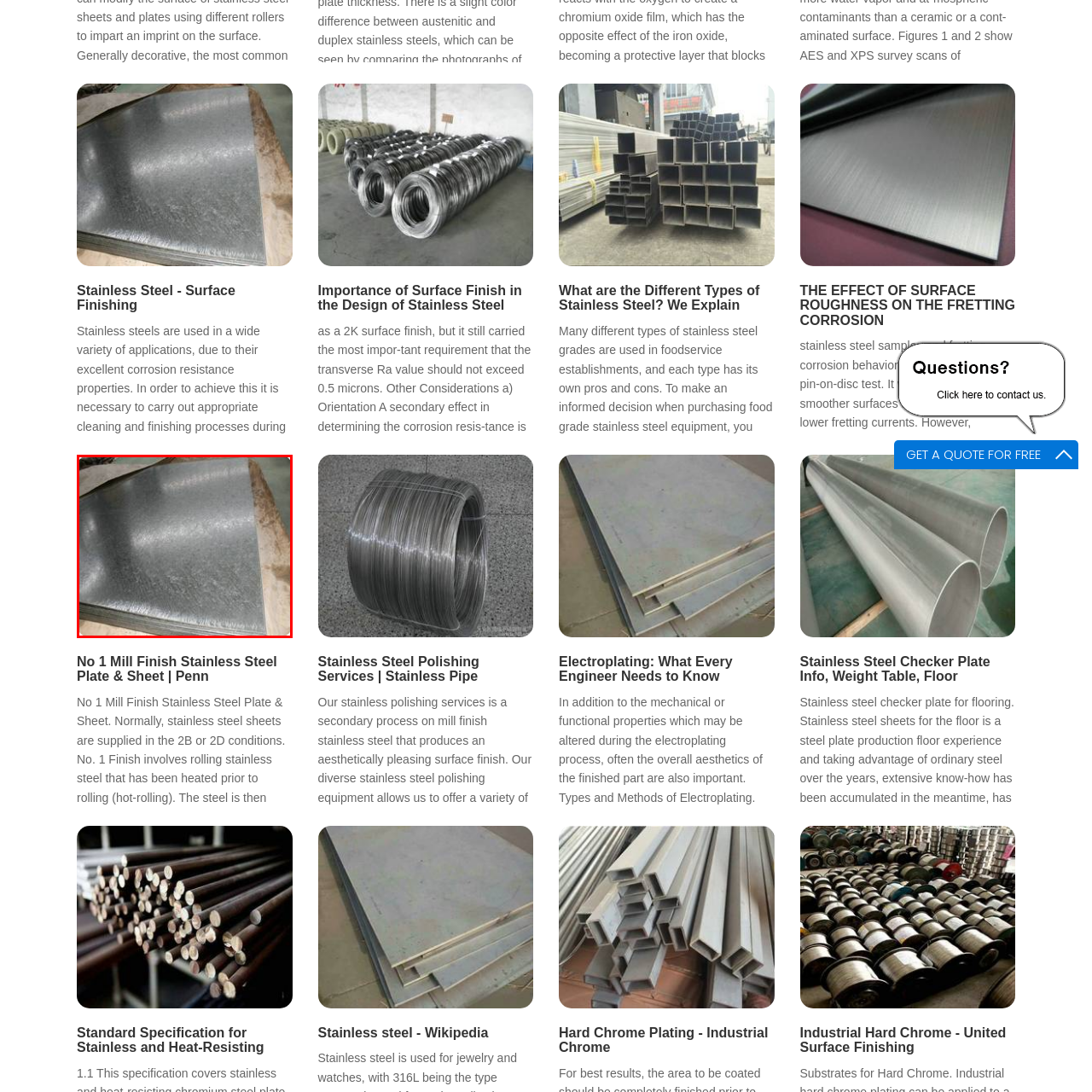Take a close look at the image marked with a red boundary and thoroughly answer the ensuing question using the information observed in the image:
What industries may use this type of steel?

The caption implies that the steel sheet is prepared for use in various applications, particularly in foodservice establishments and other industries that require durable, corrosion-resistant materials. This suggests that the steel is suitable for use in environments where cleanliness and resistance to corrosion are important.